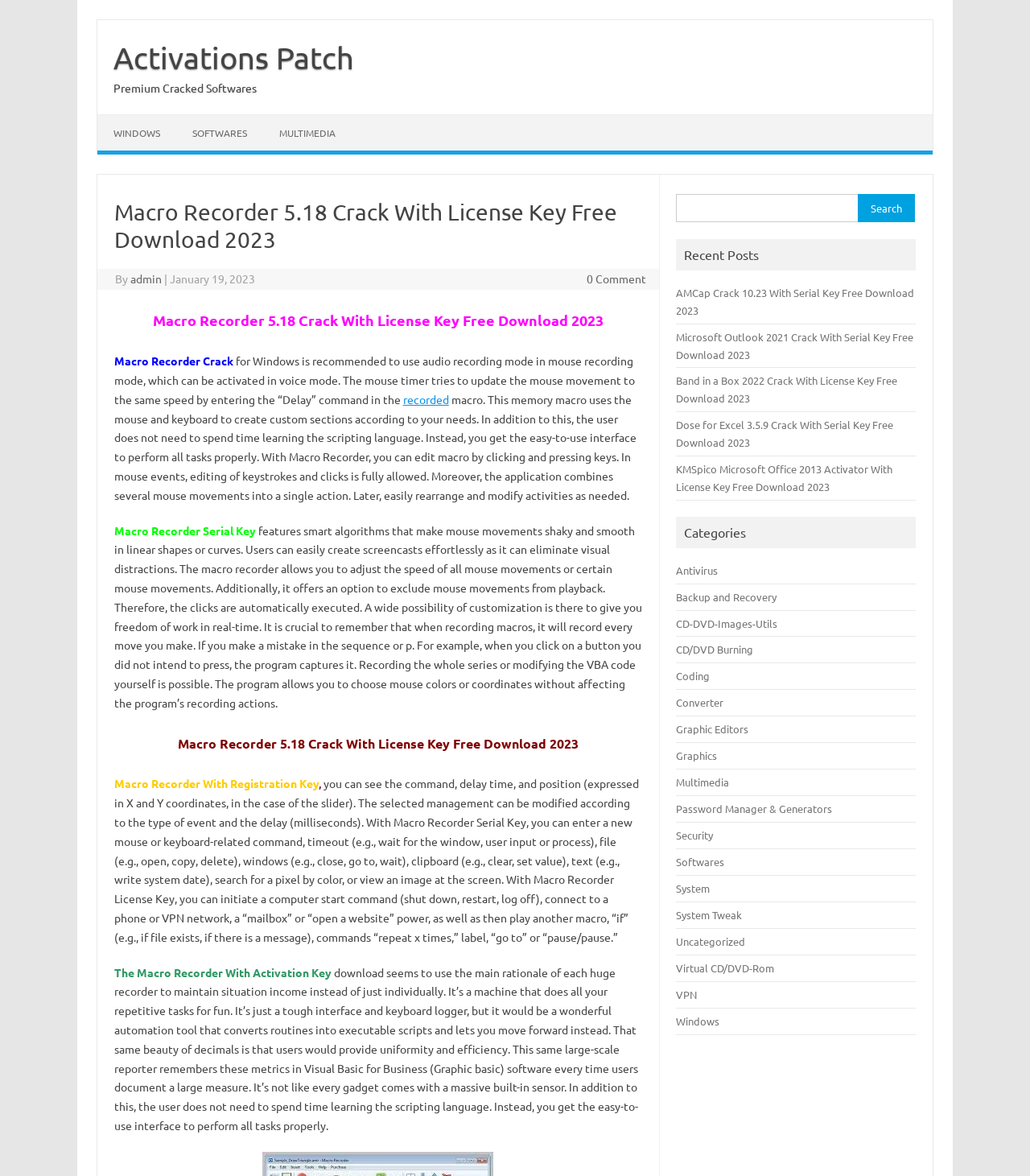Answer succinctly with a single word or phrase:
What type of license is required for Macro Recorder?

Serial Key or License Key